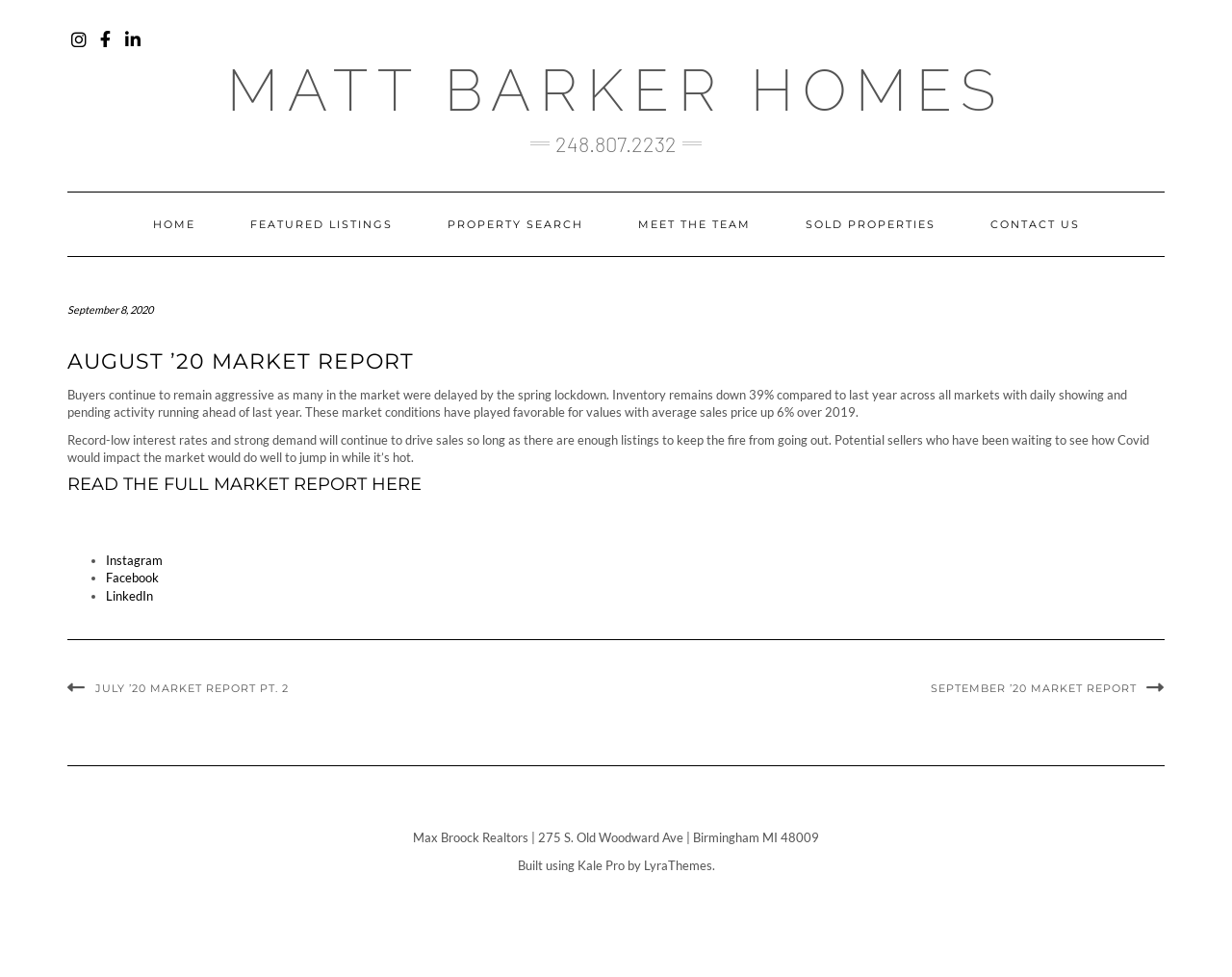Predict the bounding box of the UI element based on the description: "Customer Service". The coordinates should be four float numbers between 0 and 1, formatted as [left, top, right, bottom].

None